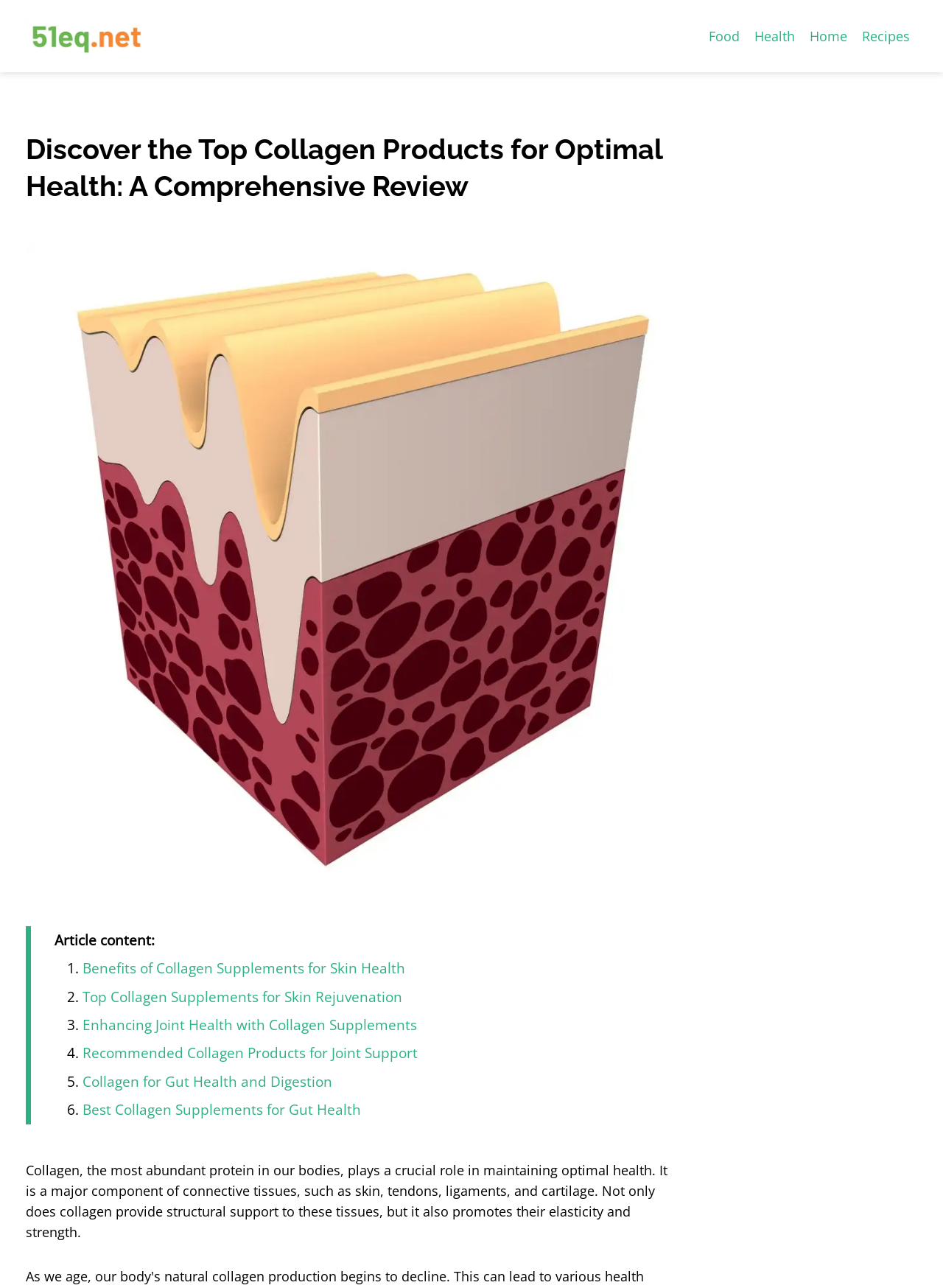Please identify the bounding box coordinates of the element's region that should be clicked to execute the following instruction: "Click the 'Food' link". The bounding box coordinates must be four float numbers between 0 and 1, i.e., [left, top, right, bottom].

[0.744, 0.018, 0.792, 0.038]